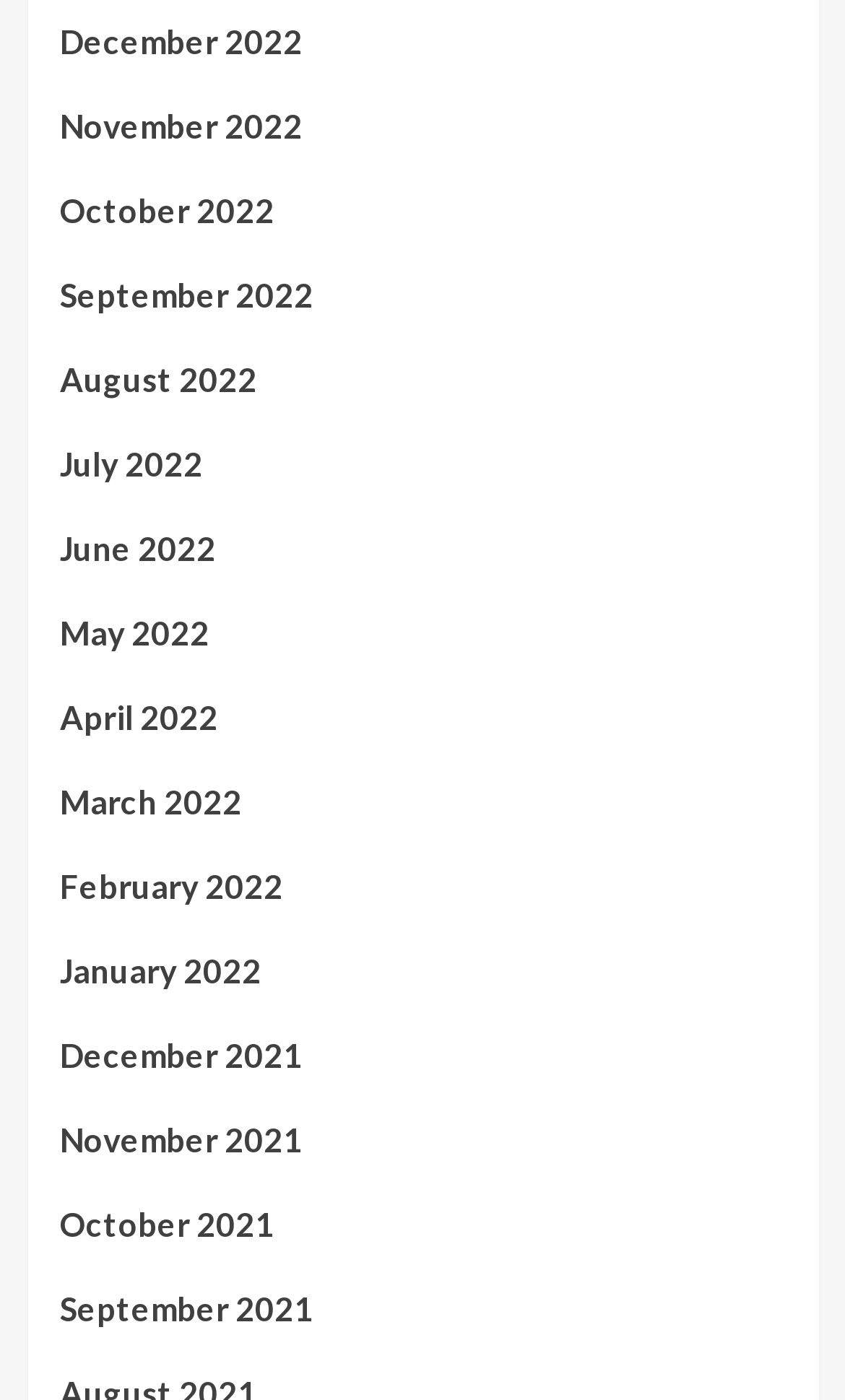Identify the bounding box coordinates for the region to click in order to carry out this instruction: "View January 2022". Provide the coordinates using four float numbers between 0 and 1, formatted as [left, top, right, bottom].

[0.071, 0.674, 0.929, 0.734]